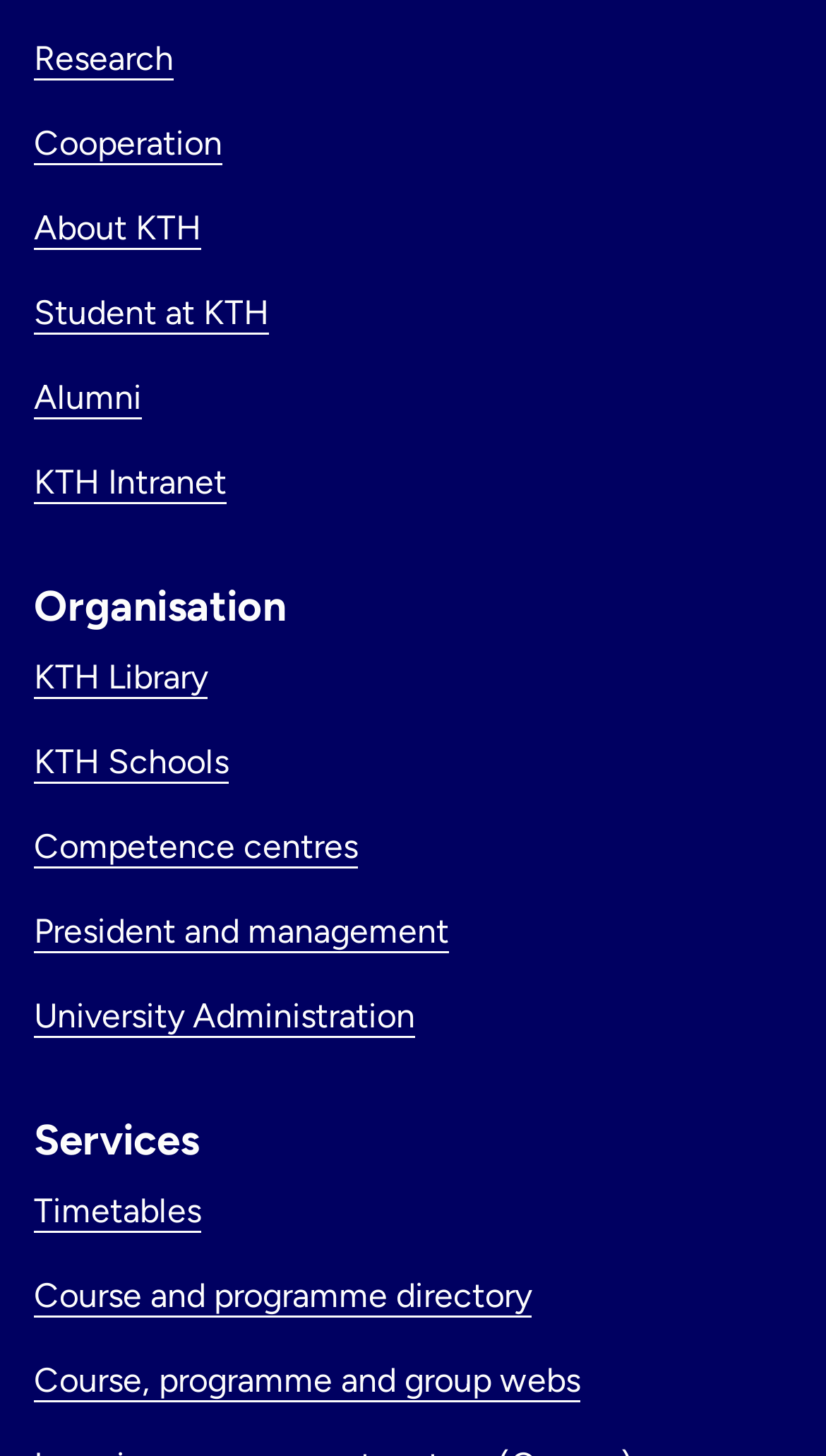Can you identify the bounding box coordinates of the clickable region needed to carry out this instruction: 'View Organisation'? The coordinates should be four float numbers within the range of 0 to 1, stated as [left, top, right, bottom].

[0.041, 0.396, 0.959, 0.436]